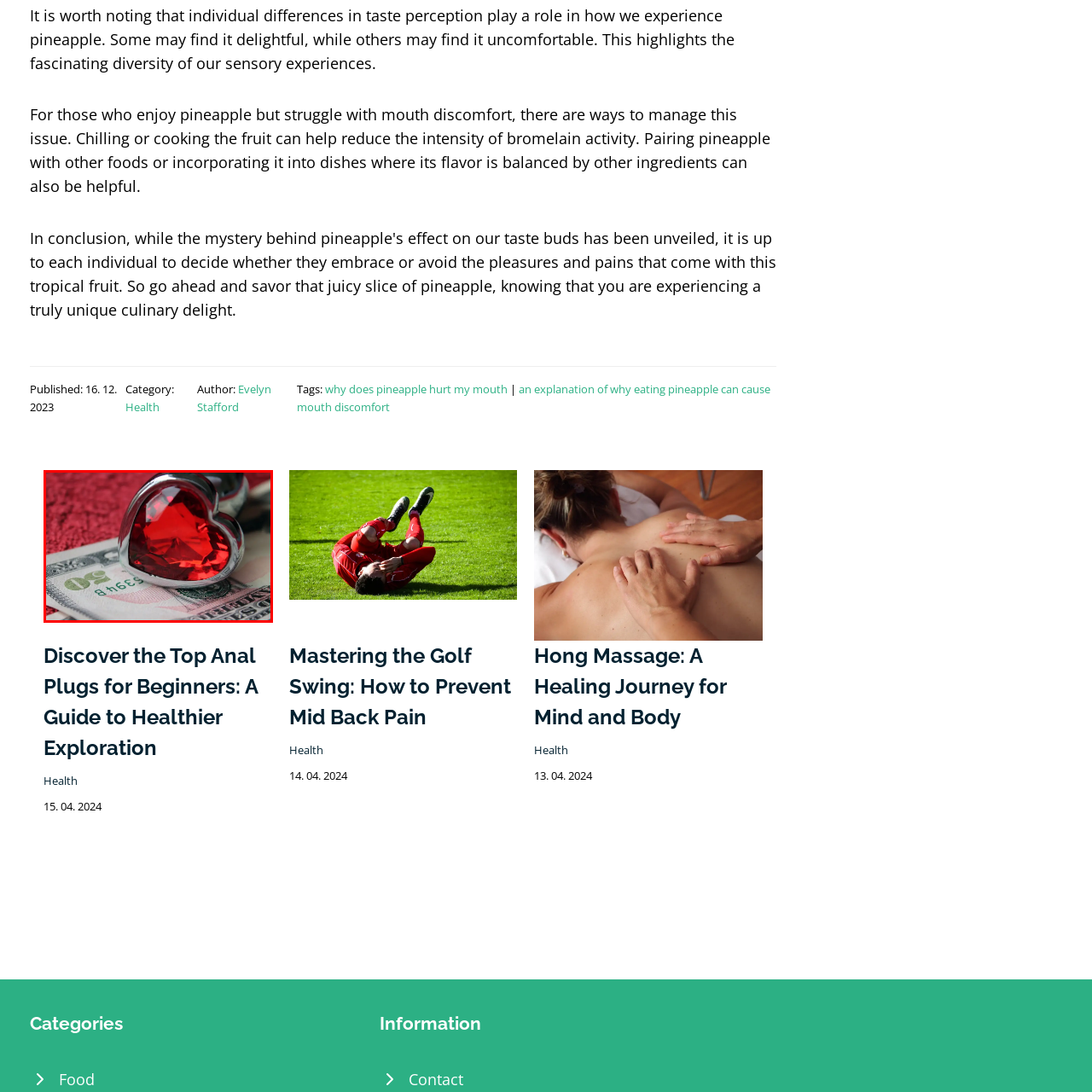Look at the image inside the red box and answer the question with a single word or phrase:
What color are the dollar bills?

Green